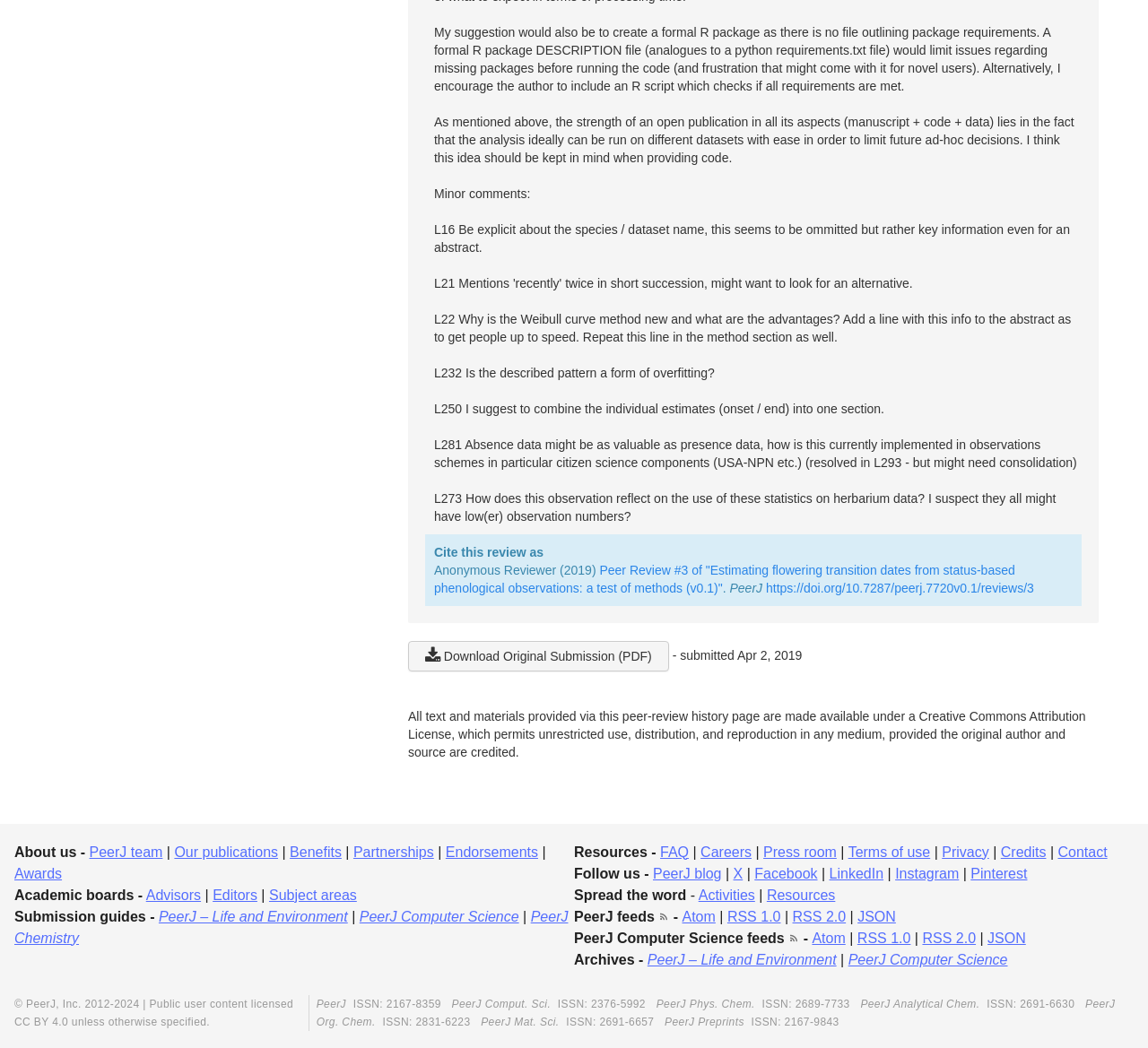Determine the bounding box coordinates for the area that should be clicked to carry out the following instruction: "View the 'Discussion Forum'".

None